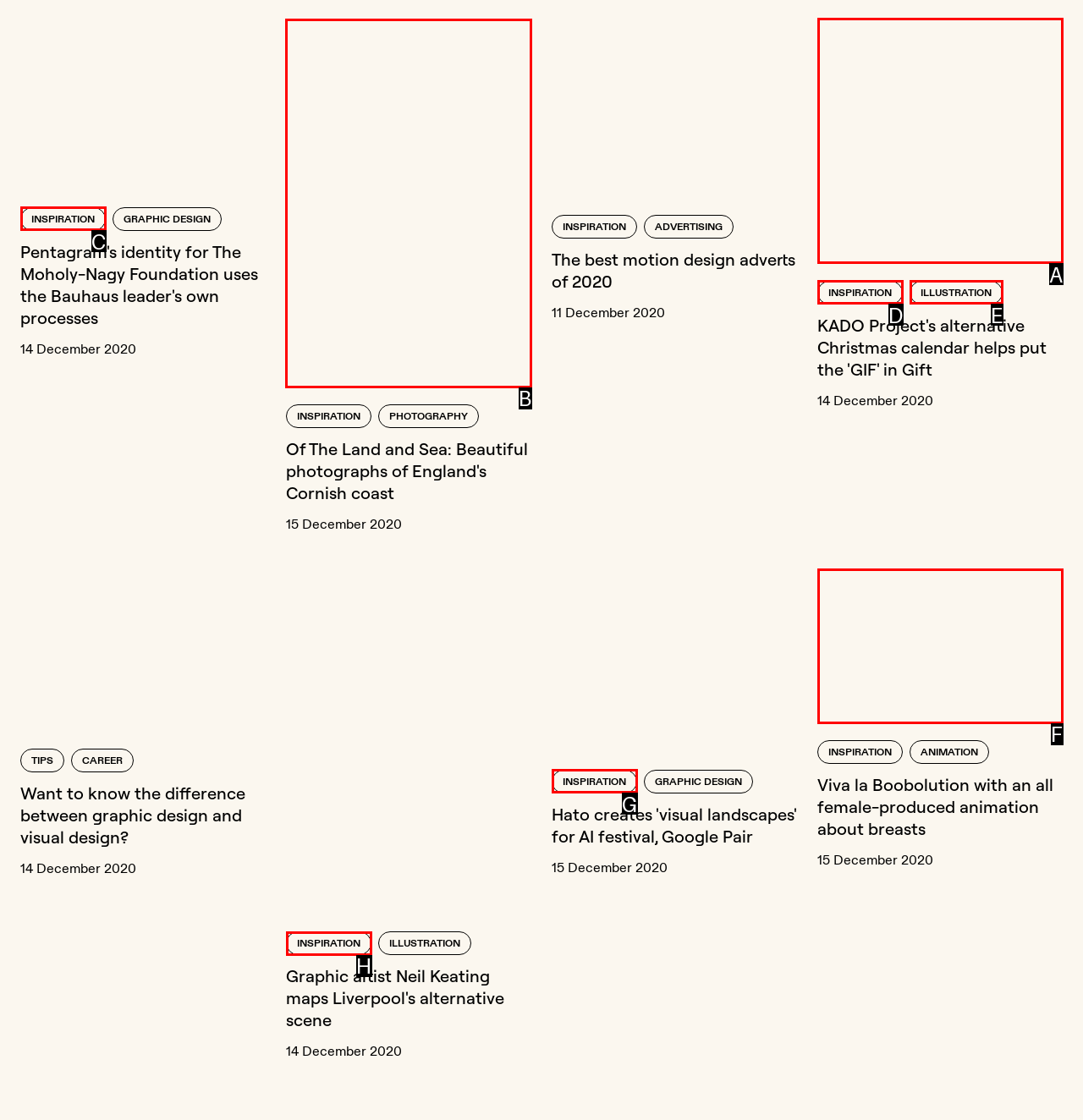To perform the task "View the image 'Of The Land and Sea © Nick Walker'", which UI element's letter should you select? Provide the letter directly.

B